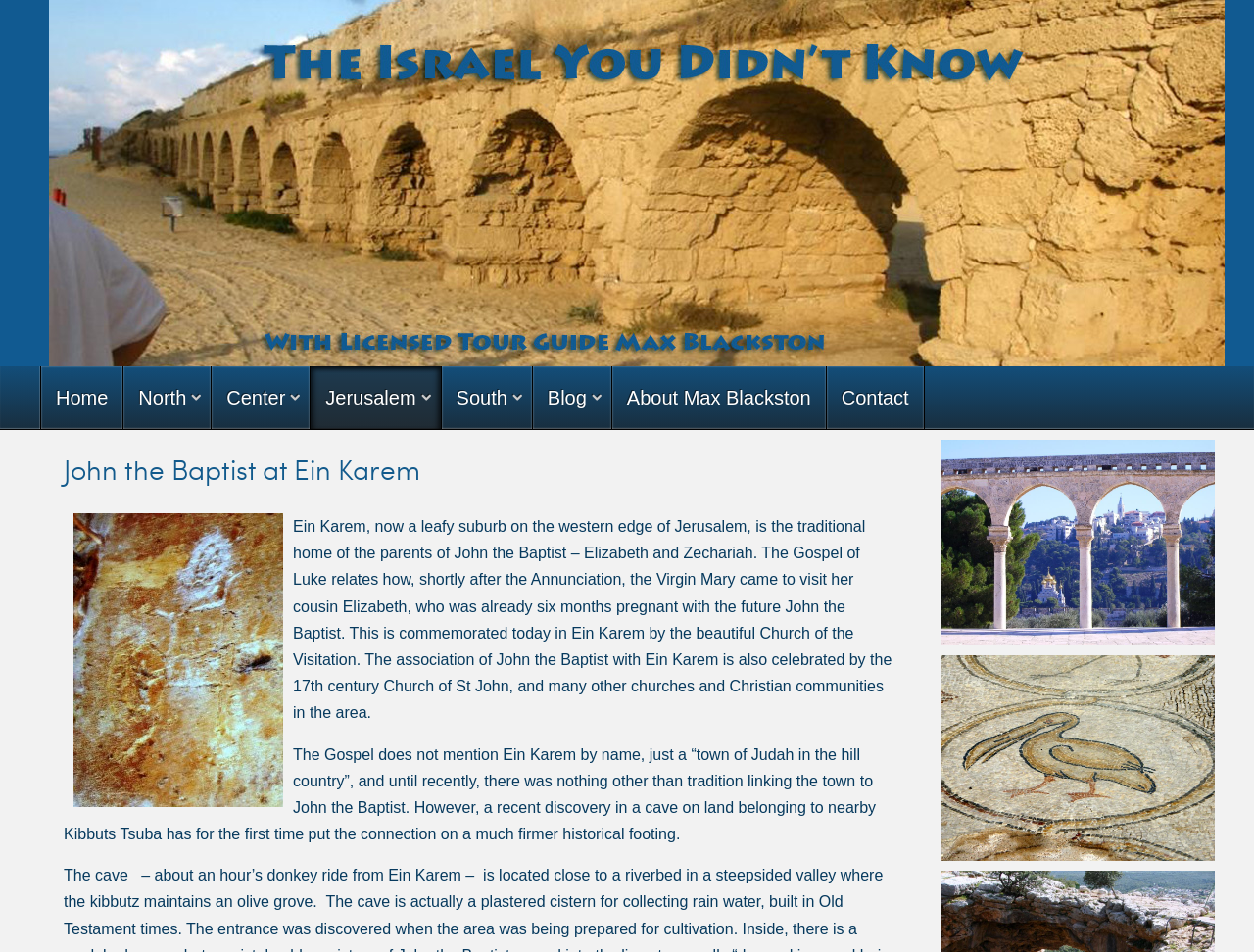Please find the bounding box coordinates of the element that you should click to achieve the following instruction: "Read the article about John the Baptist at Ein Karem". The coordinates should be presented as four float numbers between 0 and 1: [left, top, right, bottom].

[0.051, 0.477, 0.715, 0.524]